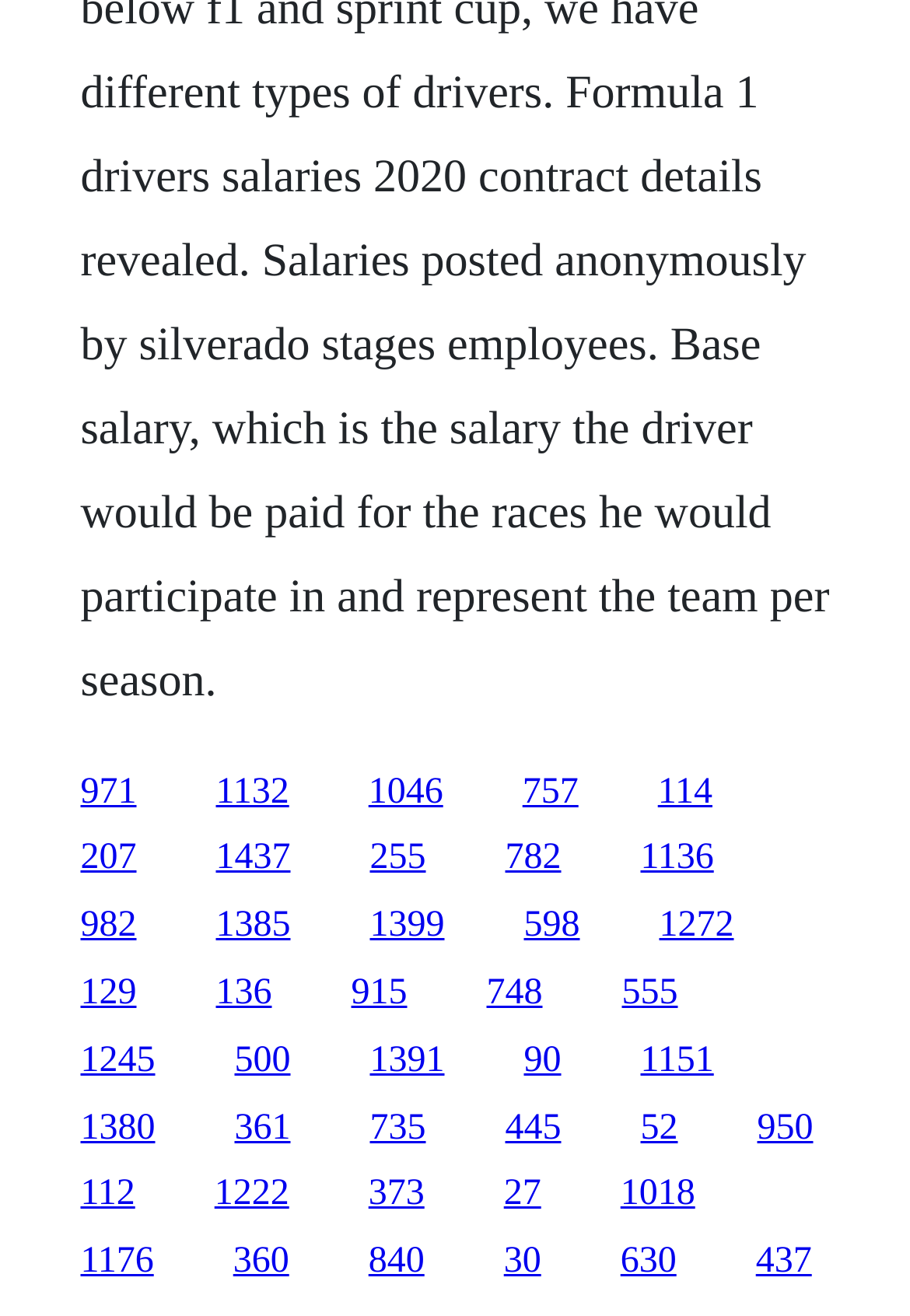Determine the bounding box coordinates of the area to click in order to meet this instruction: "access the fifth link".

[0.723, 0.586, 0.783, 0.616]